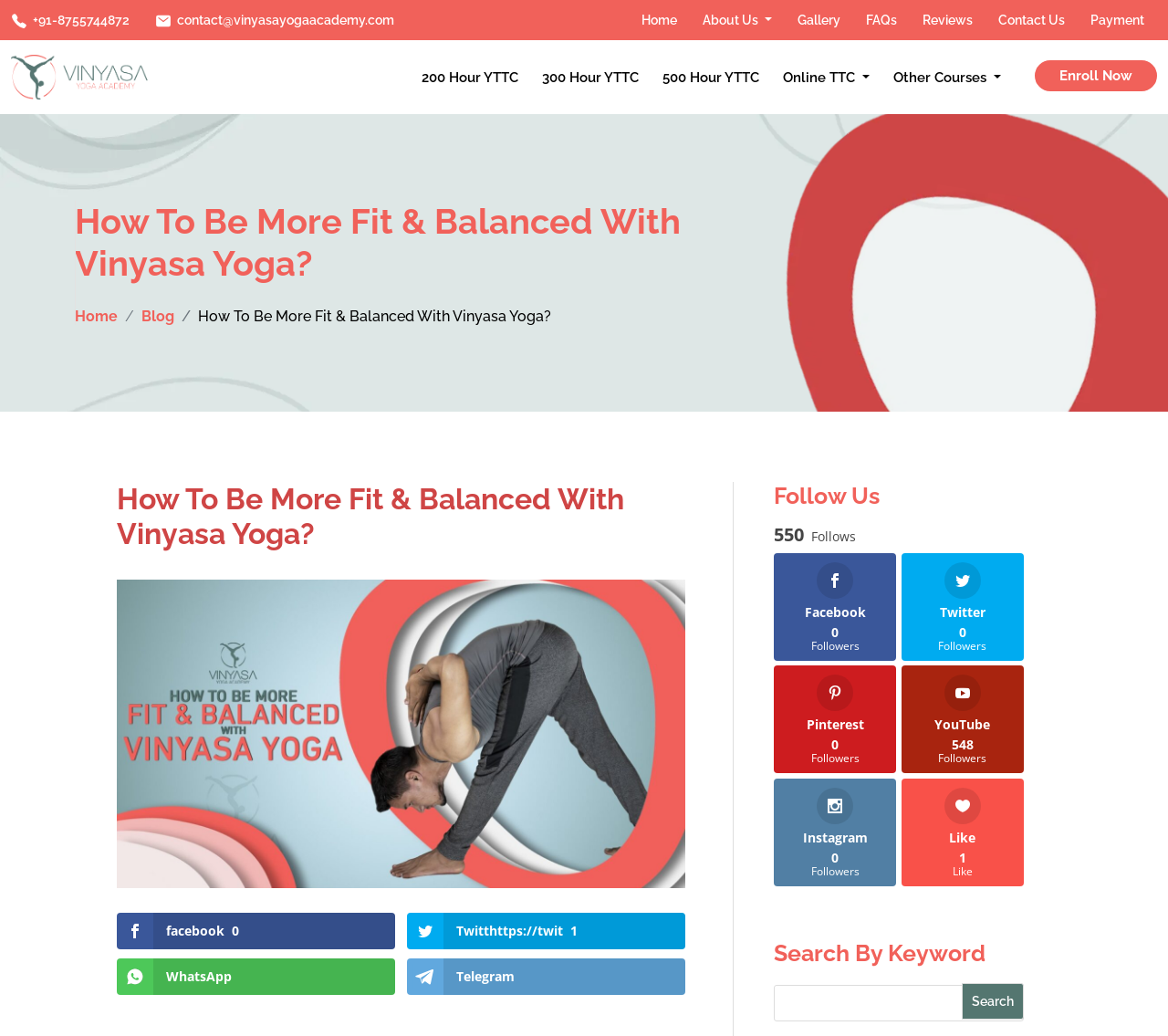Please locate the bounding box coordinates of the element that should be clicked to achieve the given instruction: "Click the 'Home' link".

[0.55, 0.012, 0.58, 0.026]